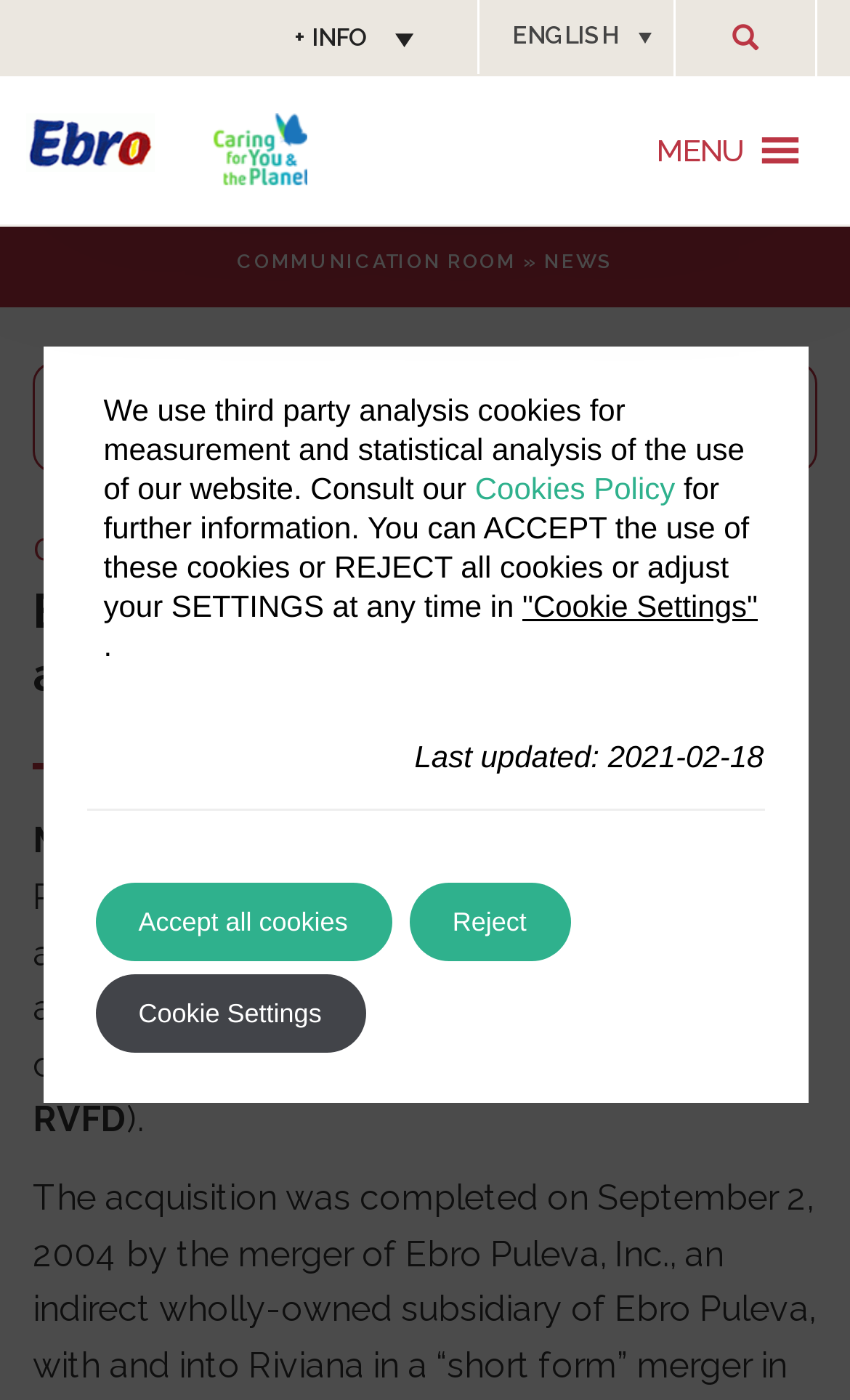Locate the bounding box coordinates of the element you need to click to accomplish the task described by this instruction: "Go to the 'COMMUNICATION ROOM'".

[0.279, 0.179, 0.608, 0.195]